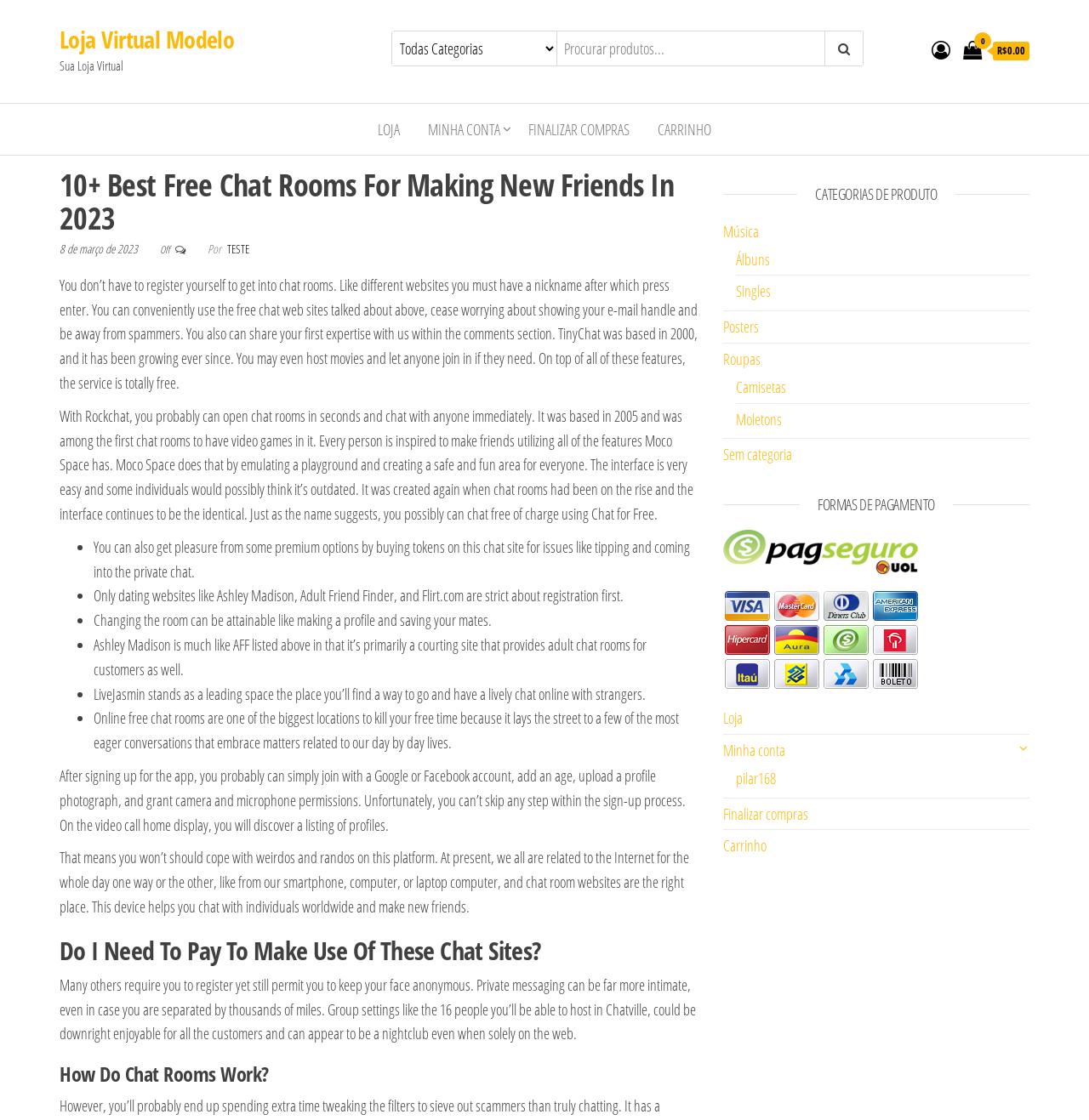What is the name of the website?
Based on the visual, give a brief answer using one word or a short phrase.

Loja Virtual Modelo